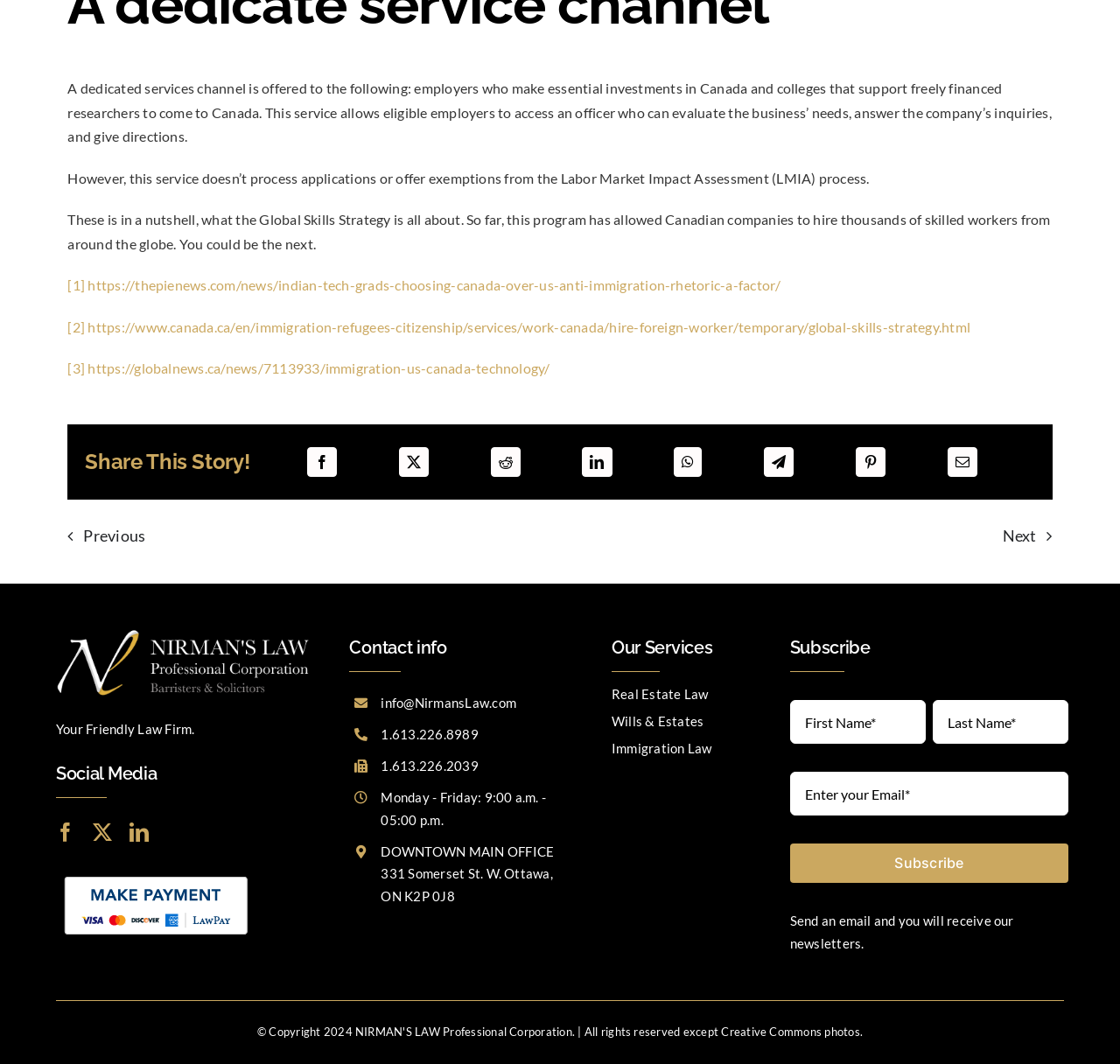What are the social media platforms listed?
Answer the question with just one word or phrase using the image.

Facebook, Twitter, LinkedIn